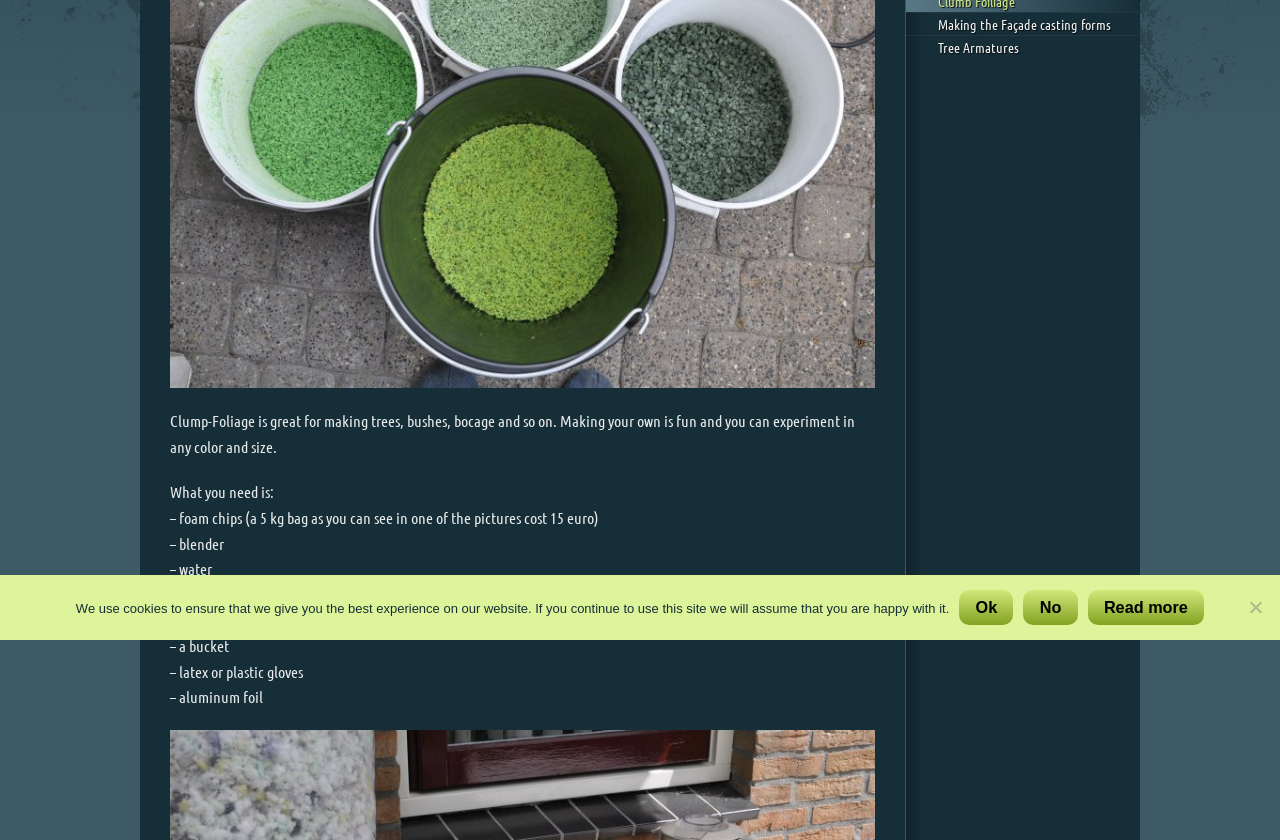Given the element description, predict the bounding box coordinates in the format (top-left x, top-left y, bottom-right x, bottom-right y). Make sure all values are between 0 and 1. Here is the element description: About Us

None